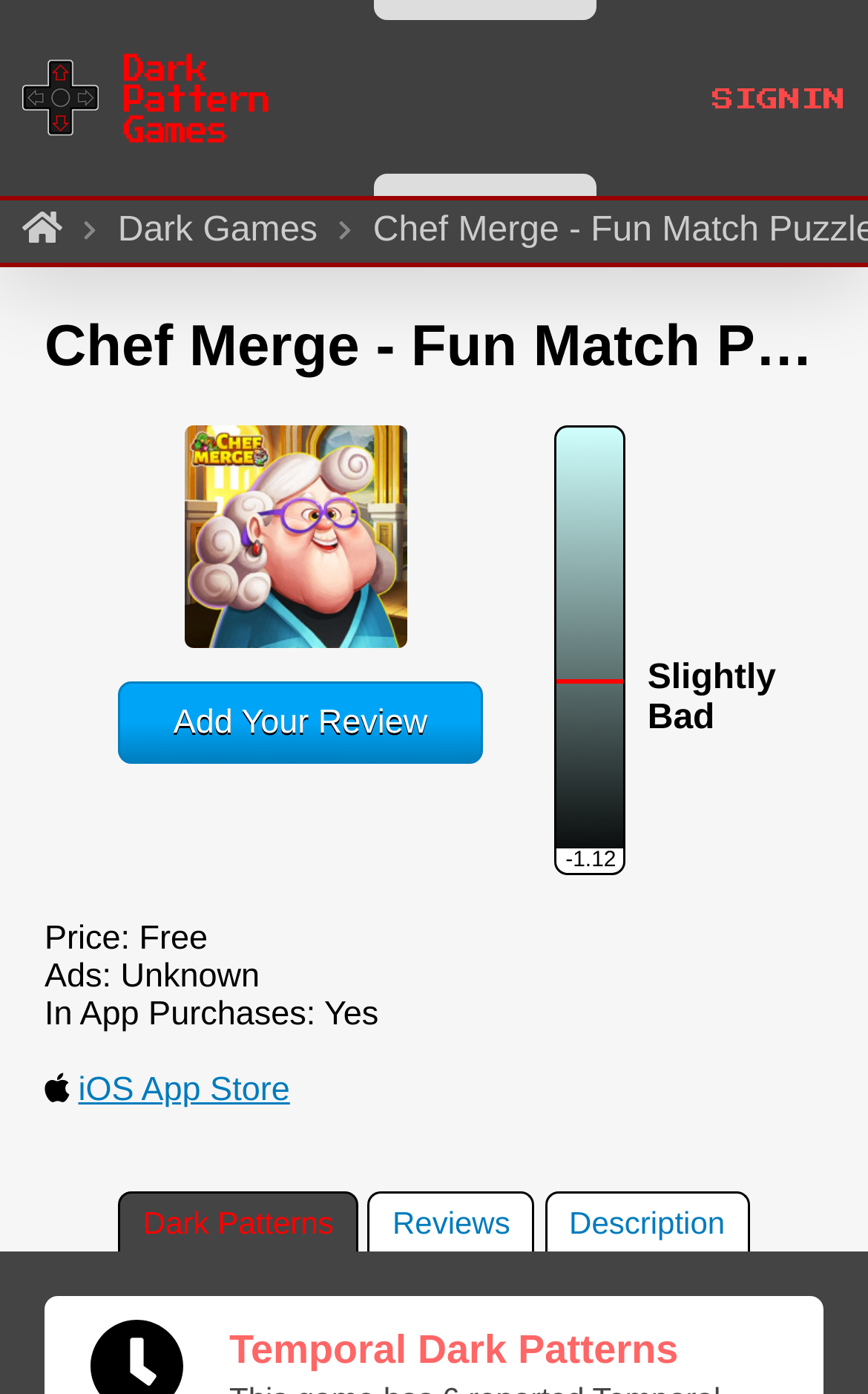Based on the image, please respond to the question with as much detail as possible:
What type of dark patterns are discussed on this webpage?

The type of dark patterns discussed on this webpage can be found in the heading element with the text 'Temporal Dark Patterns Temporal Dark Patterns' which is located at the coordinates [0.103, 0.946, 0.897, 0.99].